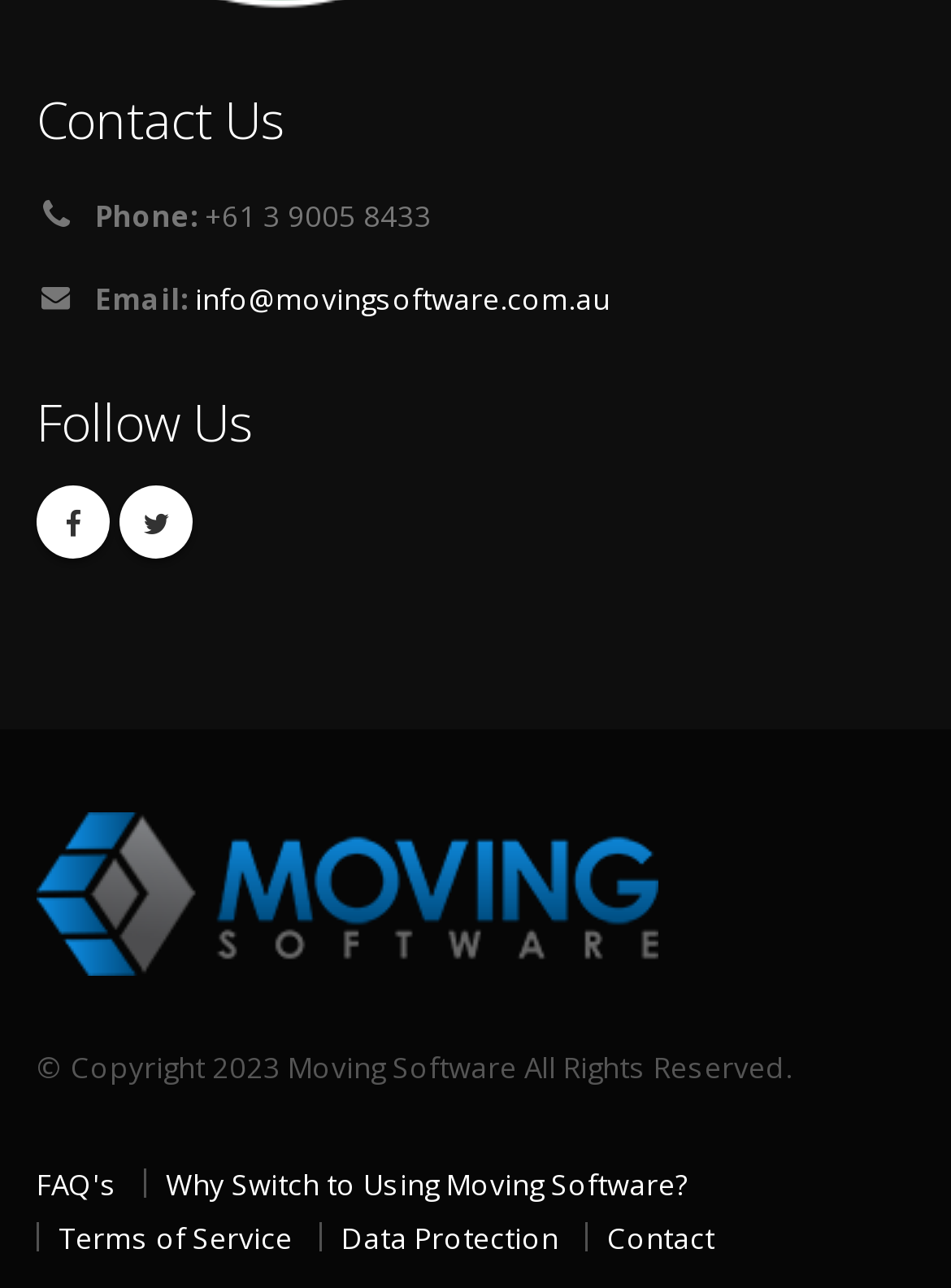Please reply to the following question with a single word or a short phrase:
What is the name of the company?

Moving Software